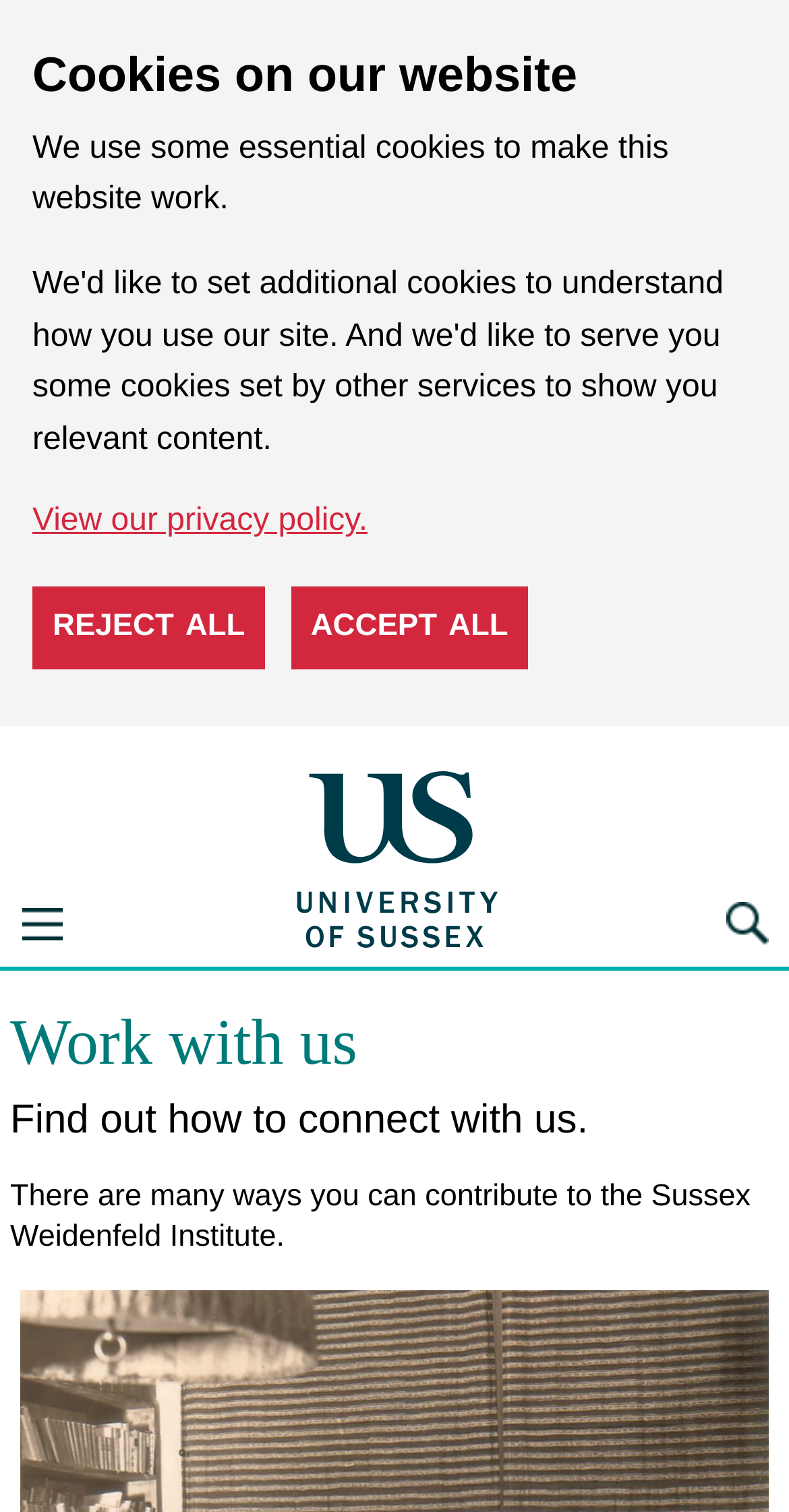What is the topic of the webpage?
Please provide a comprehensive answer based on the details in the screenshot.

I deduced this by understanding the context of the webpage, which is about the Sussex Weidenfeld Institute of Jewish Studies, and the 'Work with us' section, which implies that the webpage is related to Jewish Studies.